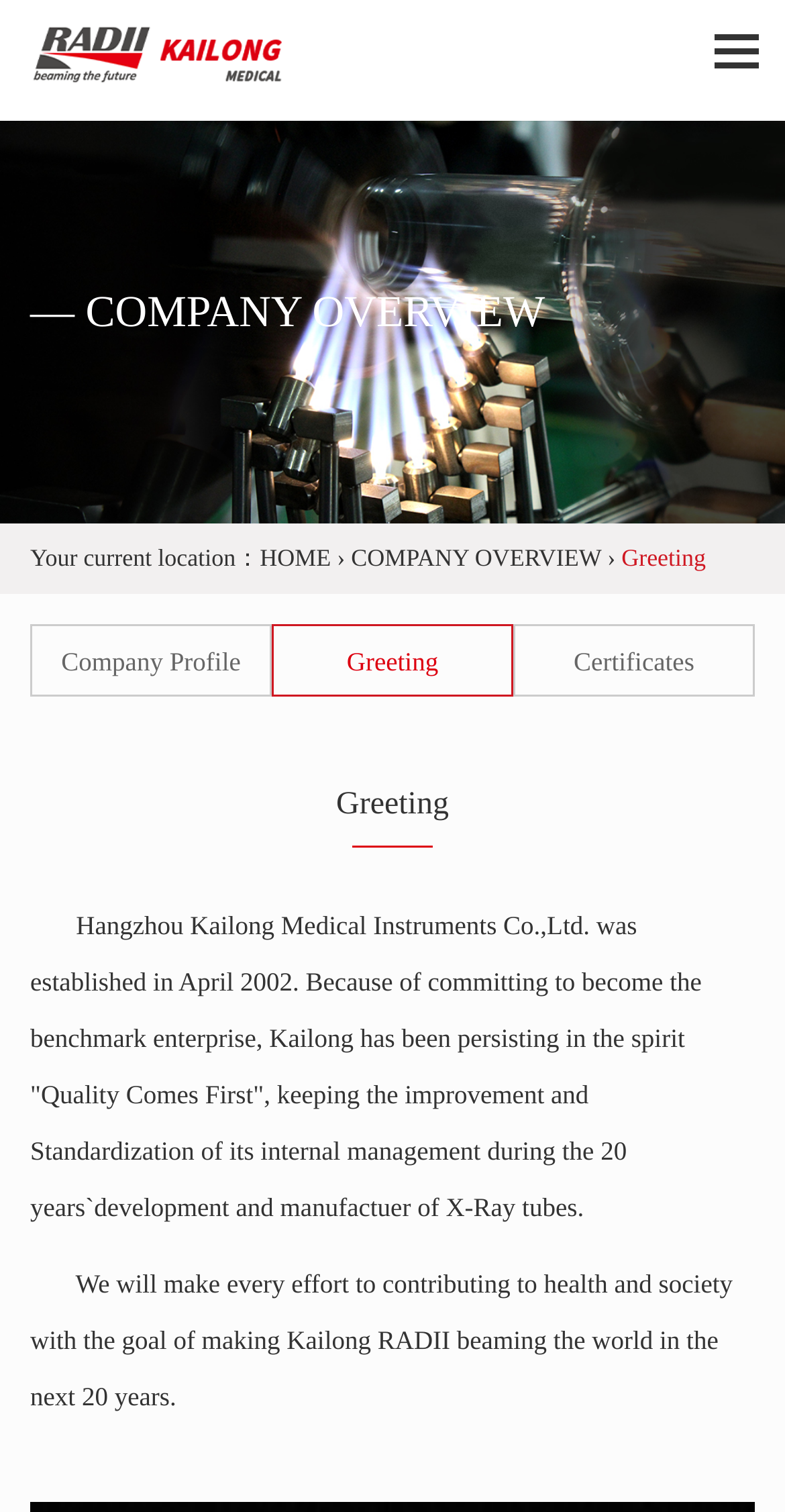Provide a single word or phrase to answer the given question: 
What is the year the company was established?

2002